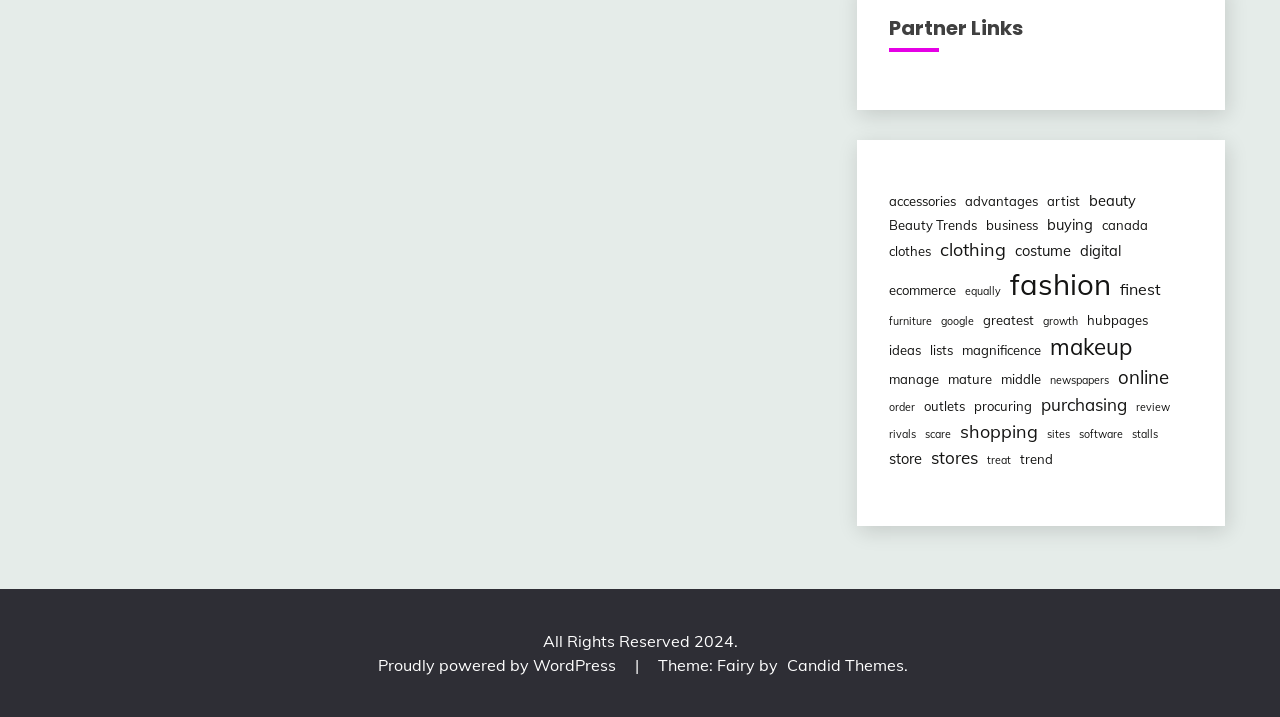Please determine the bounding box coordinates of the clickable area required to carry out the following instruction: "check 'proudly powered by WordPress'". The coordinates must be four float numbers between 0 and 1, represented as [left, top, right, bottom].

[0.295, 0.914, 0.484, 0.942]